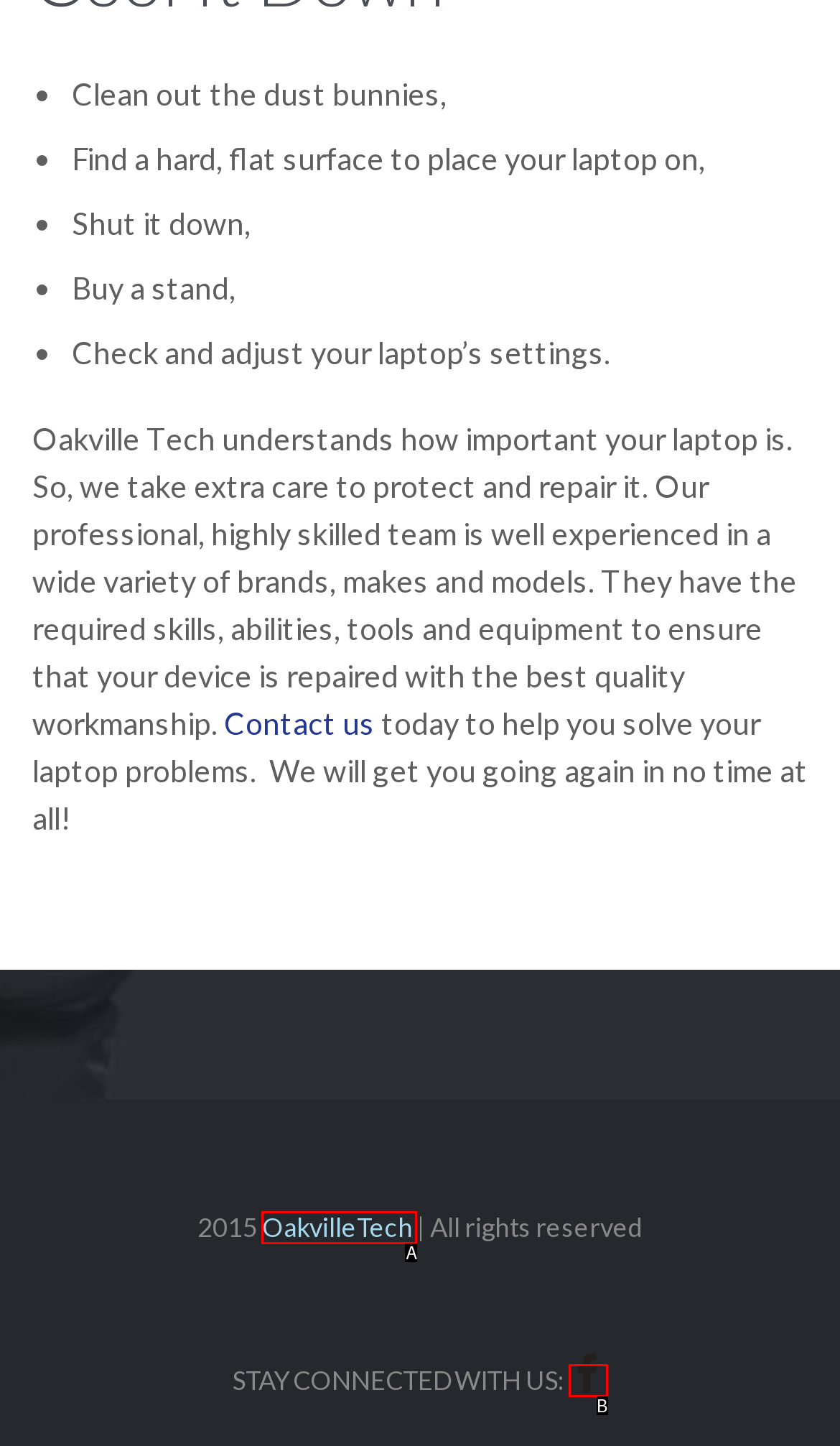Refer to the description: OakvilleTech and choose the option that best fits. Provide the letter of that option directly from the options.

A